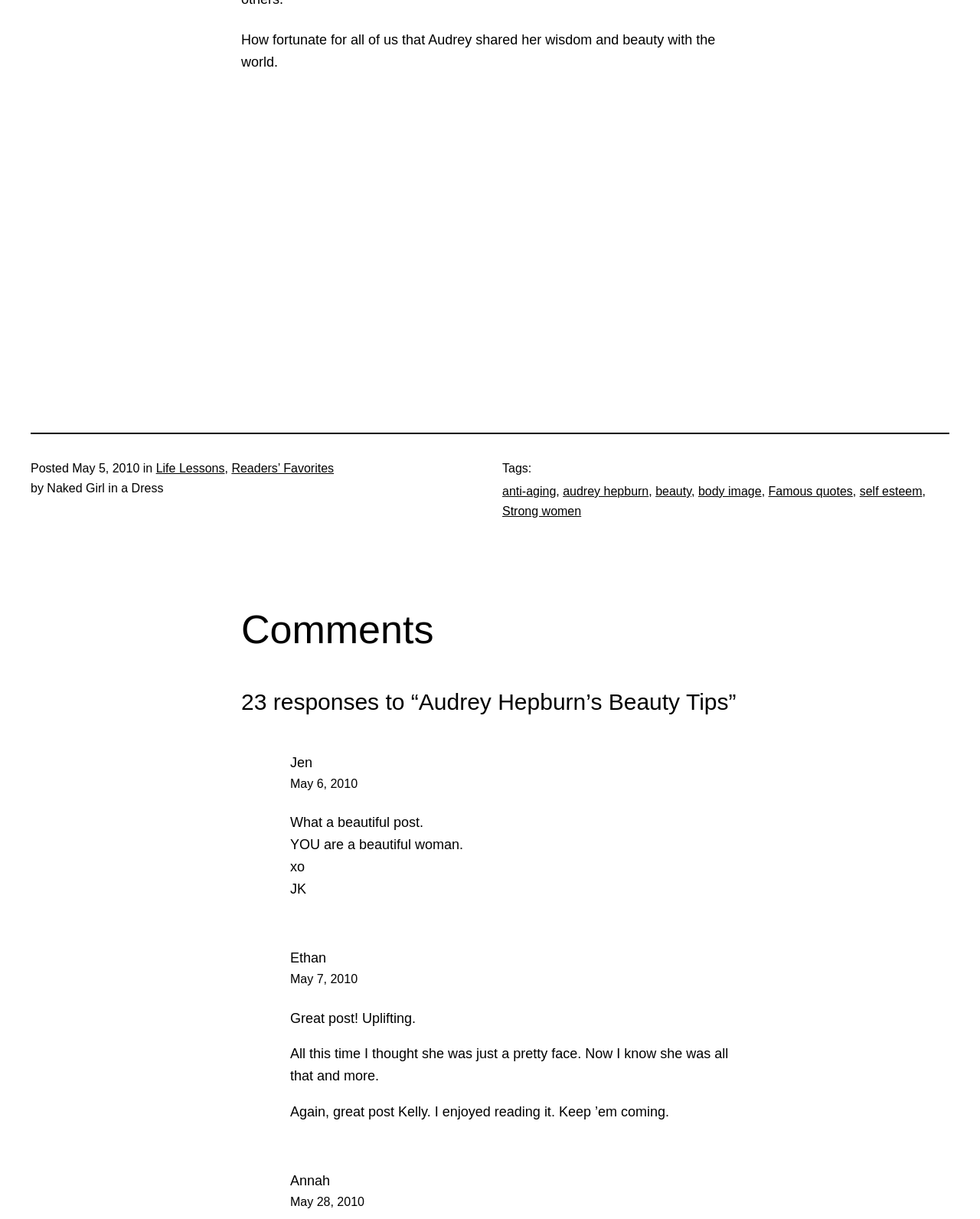Please locate the bounding box coordinates for the element that should be clicked to achieve the following instruction: "View all news". Ensure the coordinates are given as four float numbers between 0 and 1, i.e., [left, top, right, bottom].

None